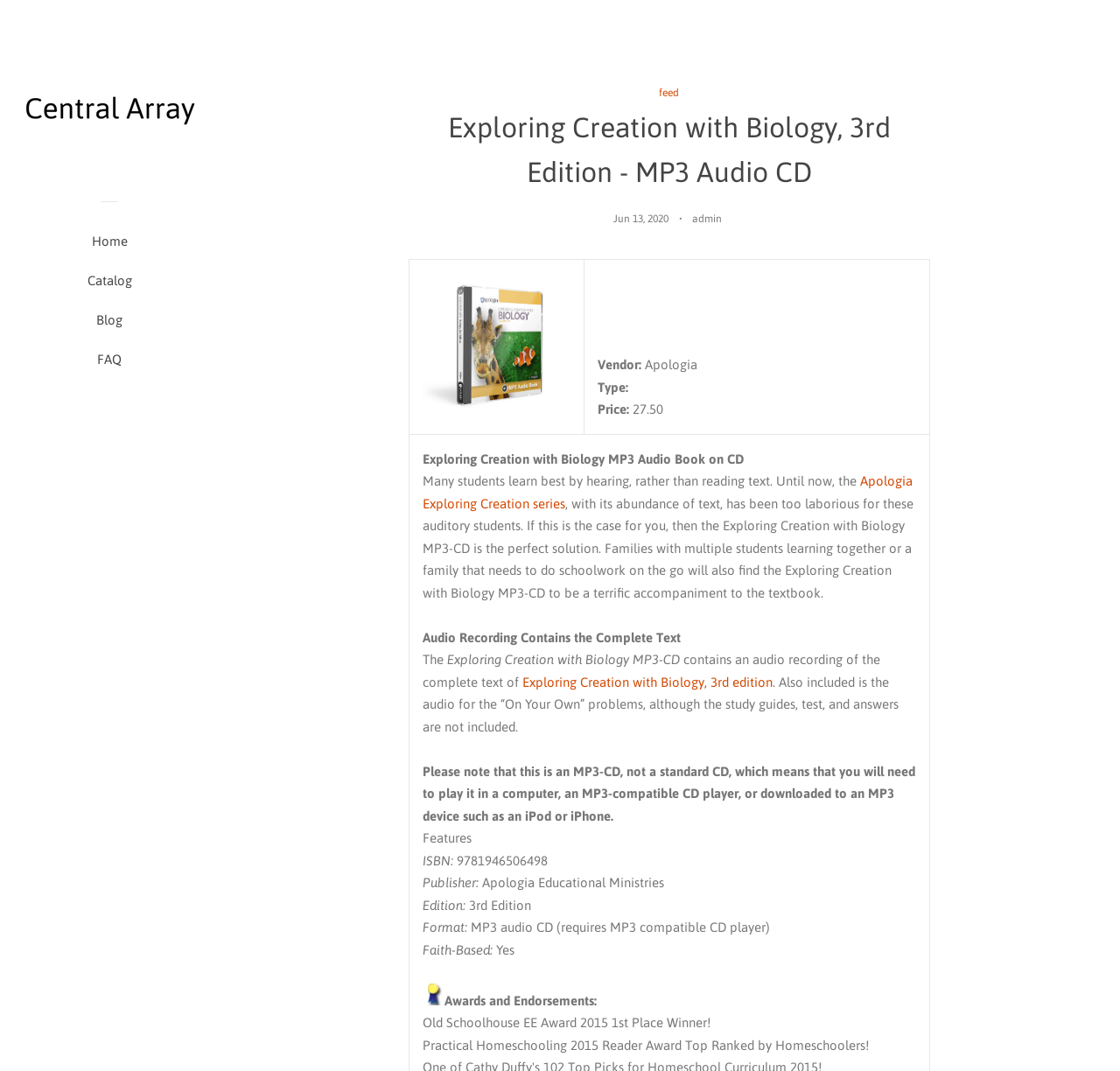Determine the bounding box coordinates of the area to click in order to meet this instruction: "Visit the 'Home' page".

[0.035, 0.213, 0.16, 0.25]